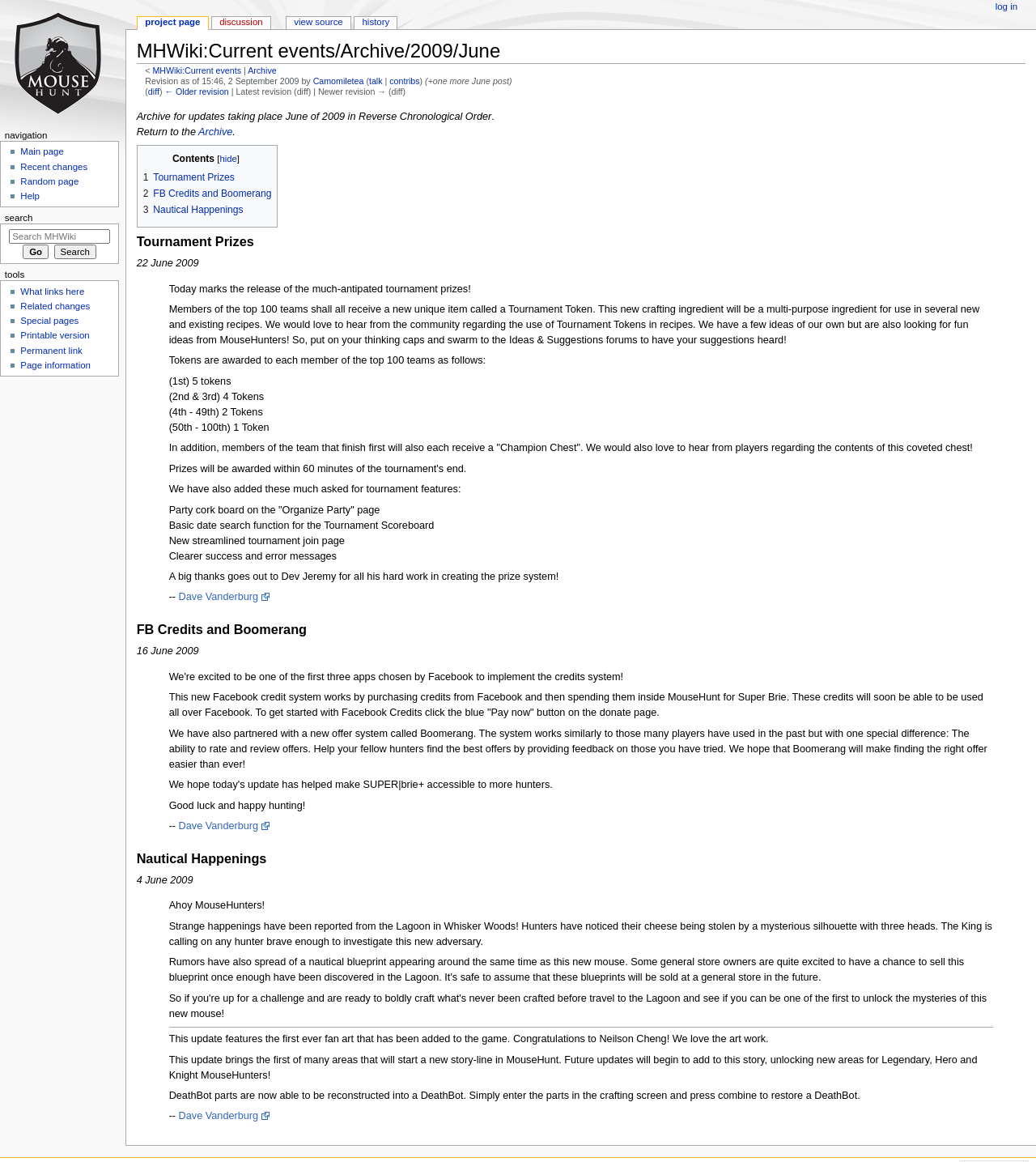Provide the bounding box coordinates of the section that needs to be clicked to accomplish the following instruction: "Go to the 'project page'."

[0.133, 0.015, 0.2, 0.025]